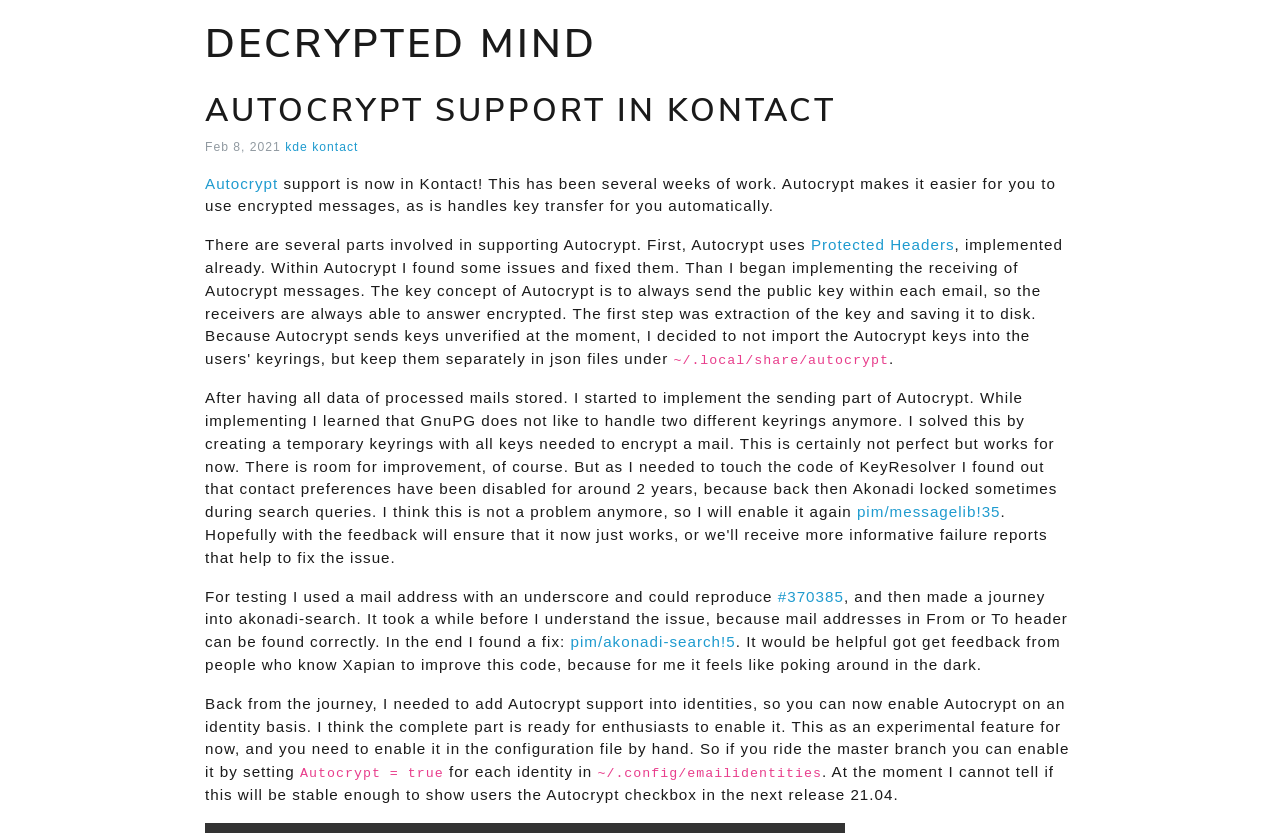What is the author's goal for Autocrypt support?
Kindly offer a comprehensive and detailed response to the question.

The author mentions that the complete part is ready for enthusiasts to enable it, and provides instructions on how to do so by setting Autocrypt = true in the configuration file. This suggests that the author's goal is to make Autocrypt support available to enthusiasts.